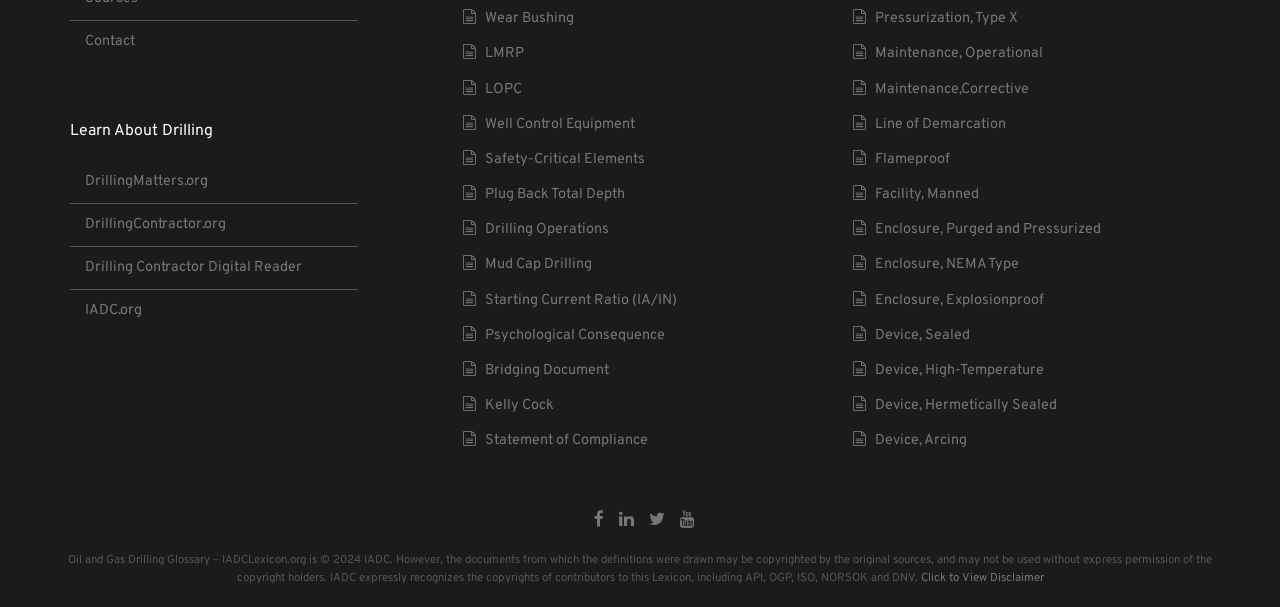Is there a disclaimer on the webpage?
Please analyze the image and answer the question with as much detail as possible.

I can see a static text at the bottom of the webpage that mentions a disclaimer, and there is also a link 'Click to View Disclaimer' nearby. This suggests that there is a disclaimer on the webpage, and users can click on the link to view it.